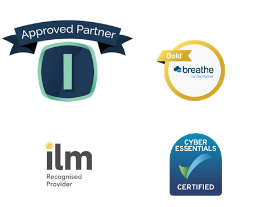Explain all the elements you observe in the image.

The image showcases a collection of professional certification badges and logos, reflecting the credentials and affiliations of a company. At the top center, a badge announces "Approved Partner," signifying recognition by a particular organization. Below this is a circular logo marked "Gold" with the name "breathe" prominently displayed, indicating a partnership or certification related to employee well-being or HR services. In the lower left corner, the logo for "ilm" (Institute of Leadership & Management) appears, denoting the company as a recognized provider of leadership development. Finally, the lower right corner features the "Cyber Essentials Certified" logo, indicating compliance with essential cybersecurity standards. Together, these elements convey the company's commitment to quality, professional development, and security in its HR solutions.